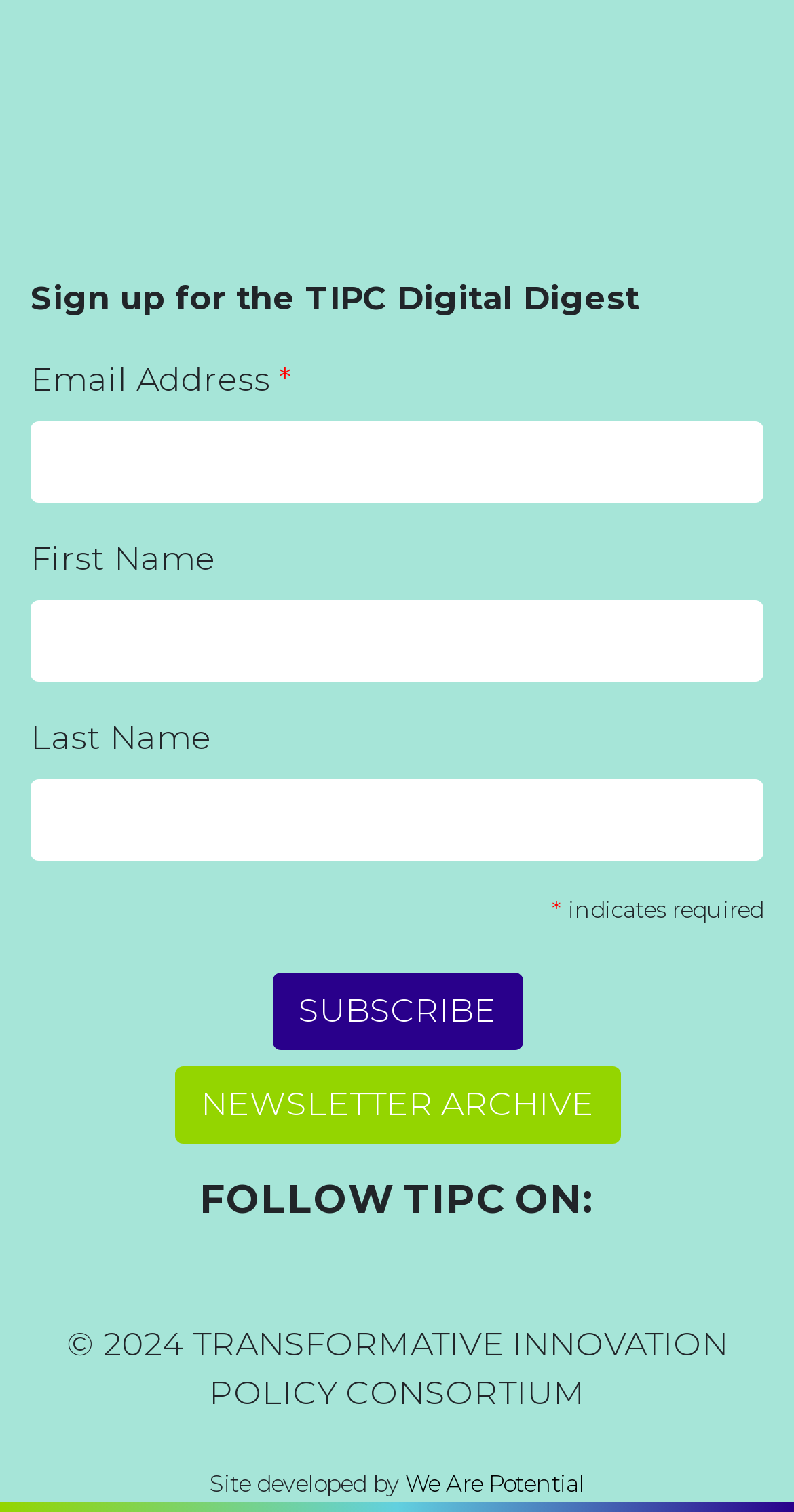Determine the bounding box coordinates of the region that needs to be clicked to achieve the task: "Click Subscribe".

[0.342, 0.643, 0.658, 0.694]